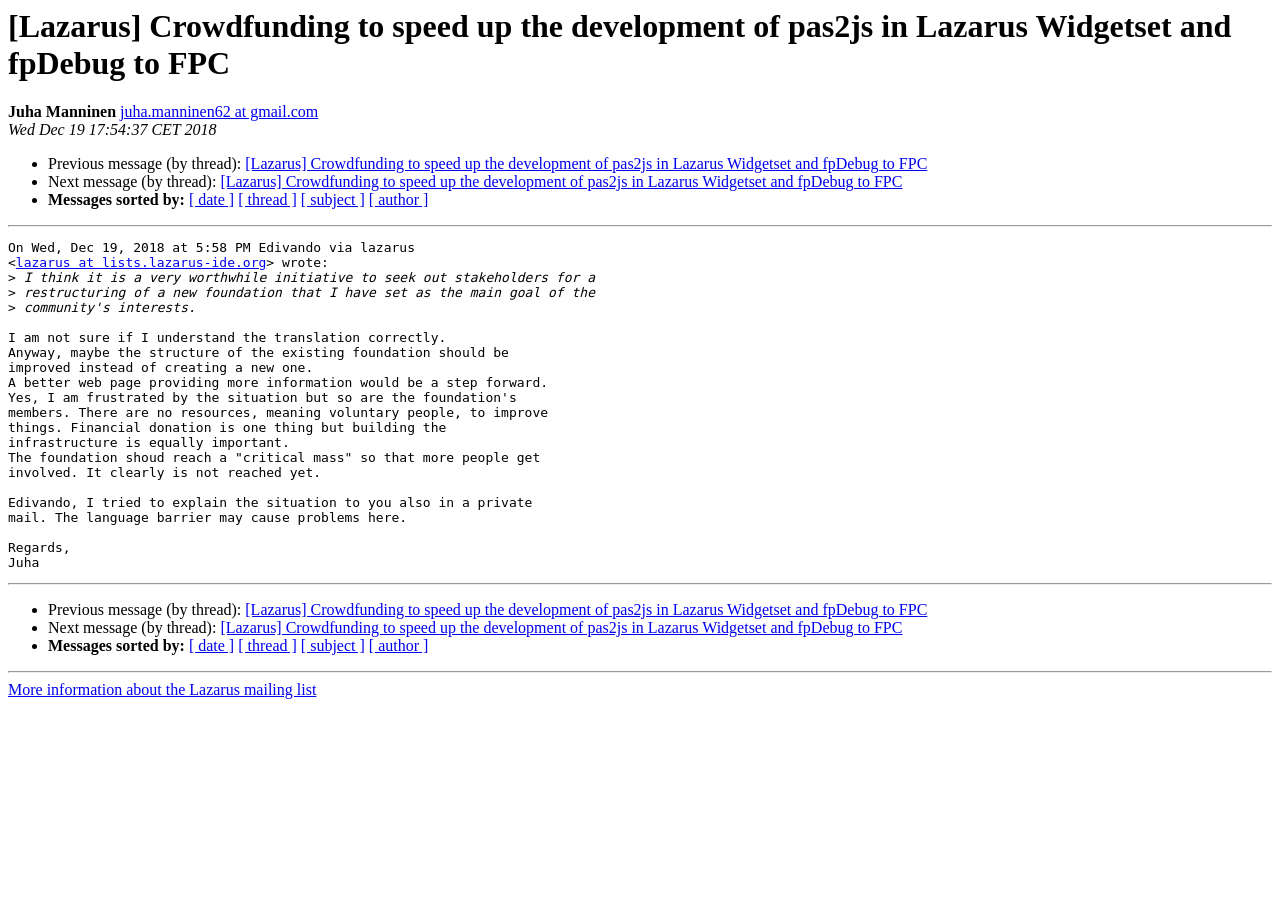Please find and generate the text of the main heading on the webpage.

[Lazarus] Crowdfunding to speed up the development of pas2js in Lazarus Widgetset and fpDebug to FPC